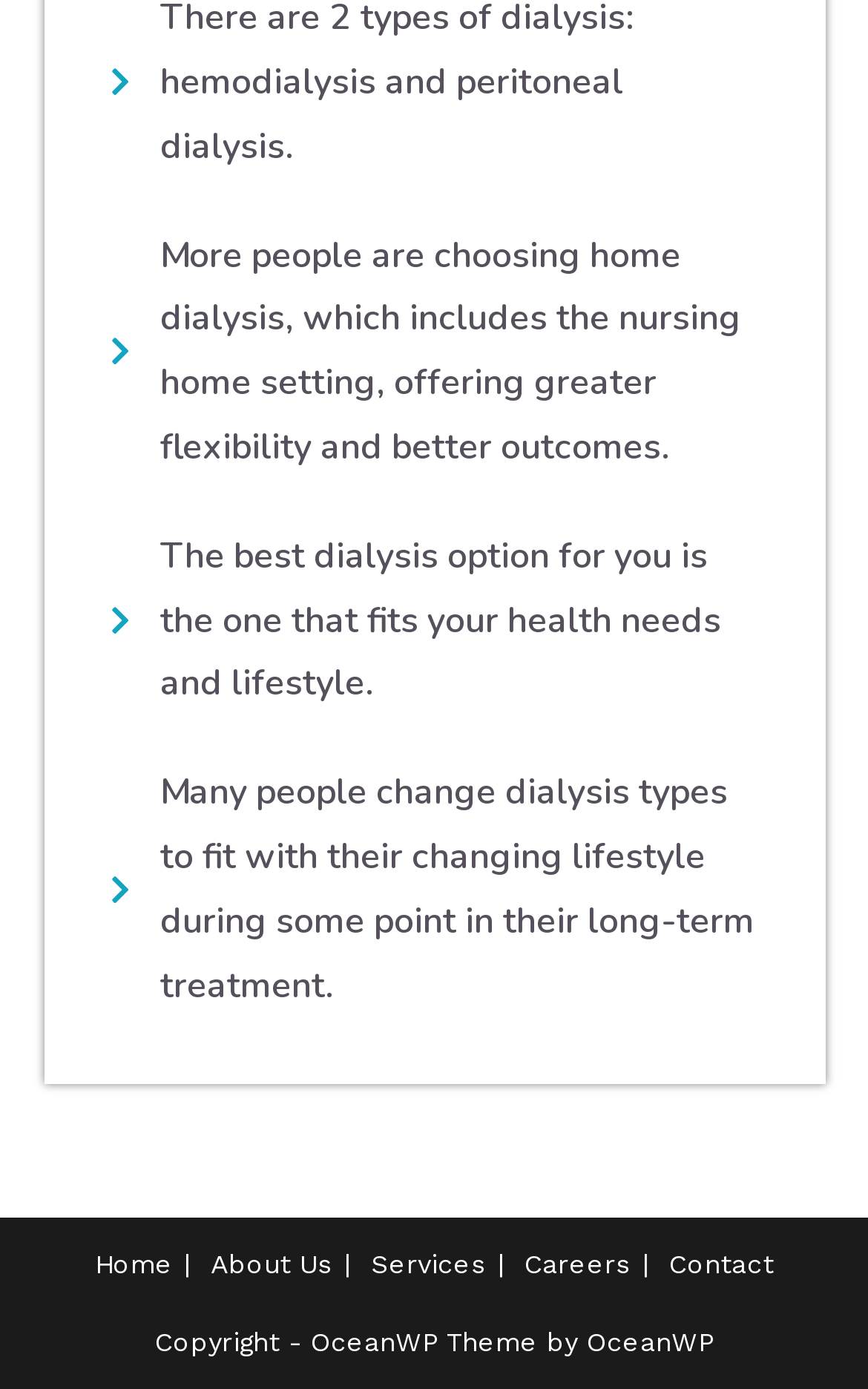Determine the bounding box coordinates for the HTML element described here: "Contact".

[0.771, 0.9, 0.891, 0.922]